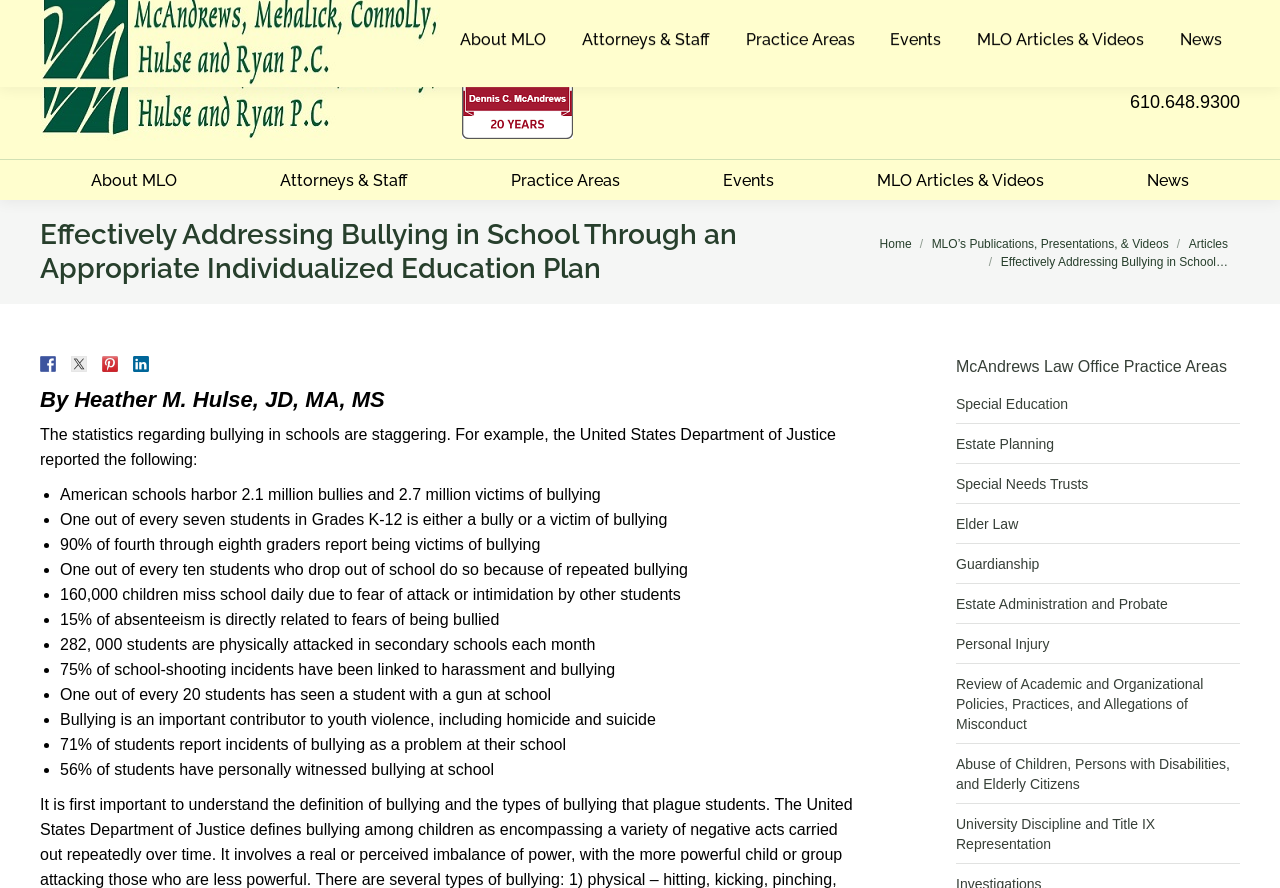Determine the bounding box coordinates of the section I need to click to execute the following instruction: "Learn about Special Education". Provide the coordinates as four float numbers between 0 and 1, i.e., [left, top, right, bottom].

[0.747, 0.444, 0.834, 0.466]